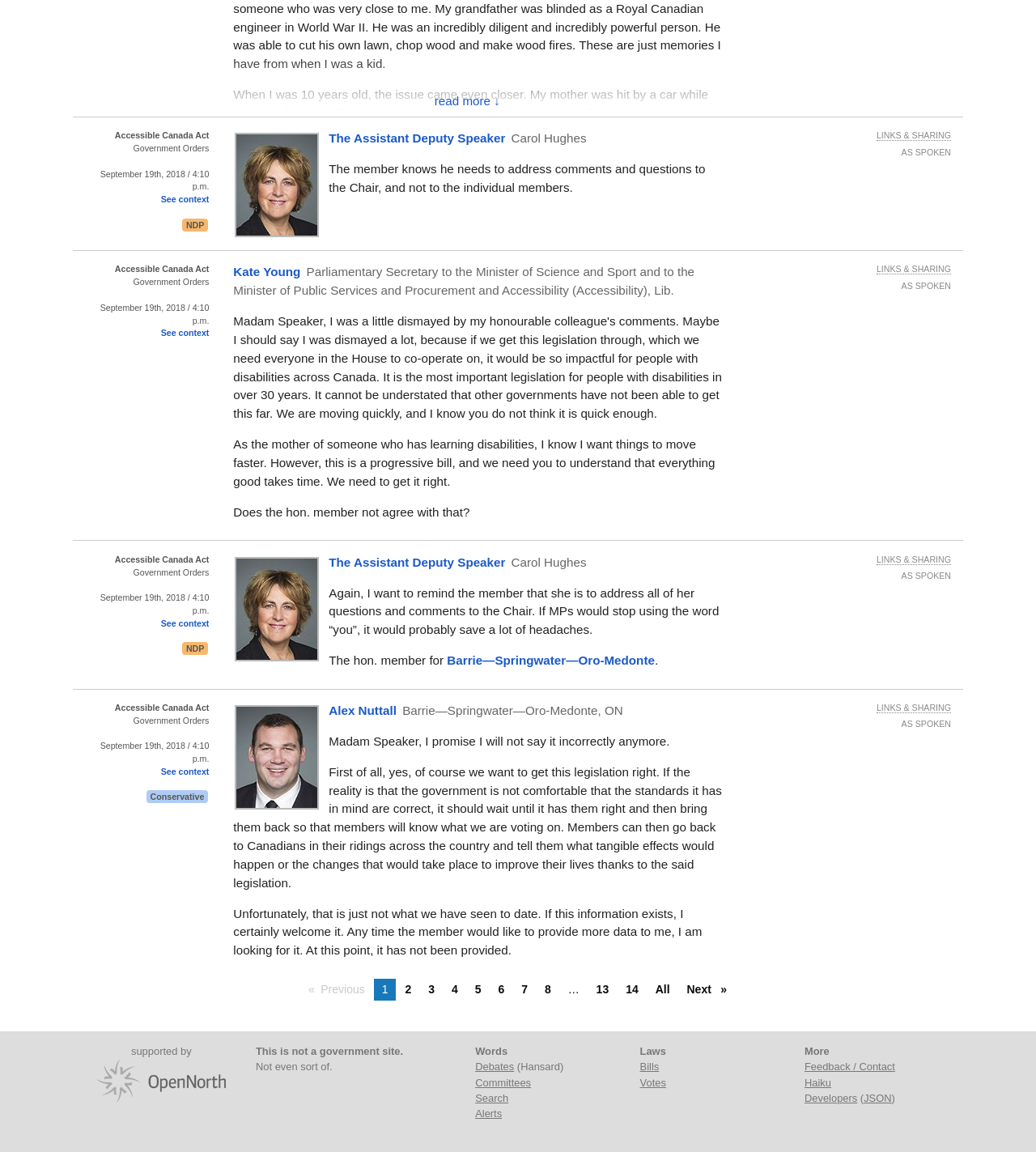Using the provided description The Assistant Deputy Speaker, find the bounding box coordinates for the UI element. Provide the coordinates in (top-left x, top-left y, bottom-right x, bottom-right y) format, ensuring all values are between 0 and 1.

[0.317, 0.482, 0.491, 0.494]